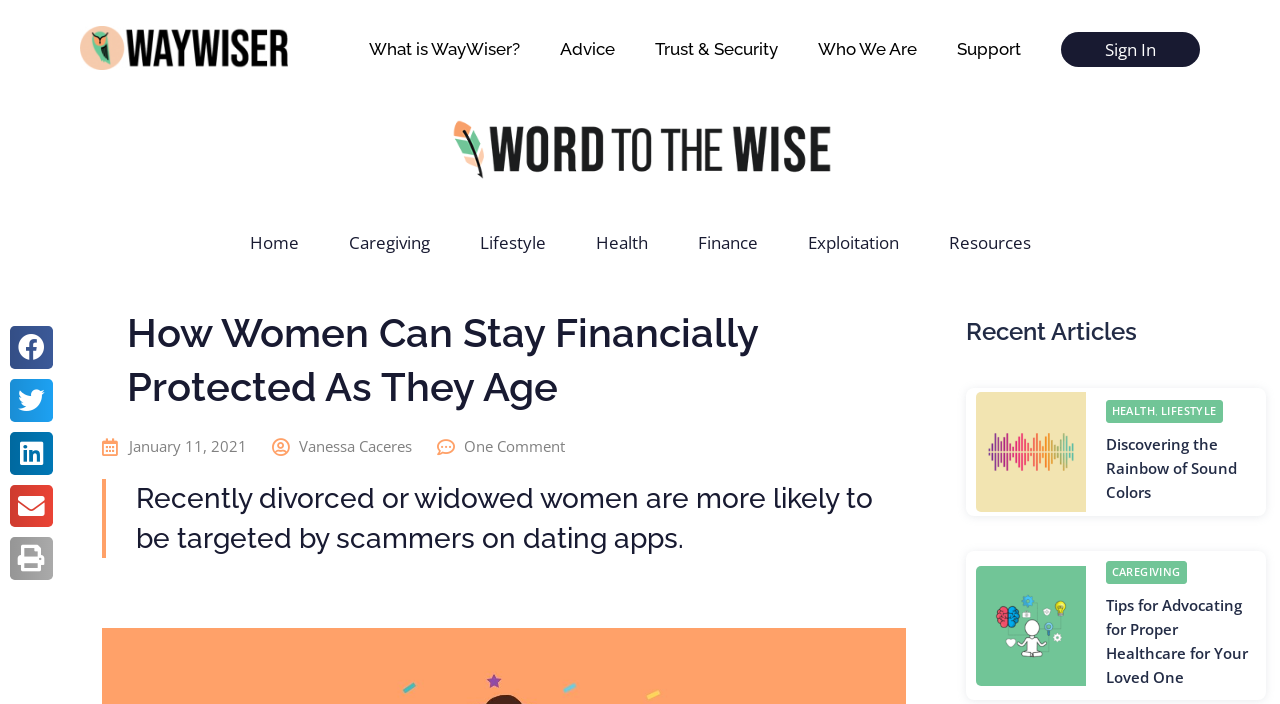Extract the main headline from the webpage and generate its text.

How Women Can Stay Financially Protected As They Age